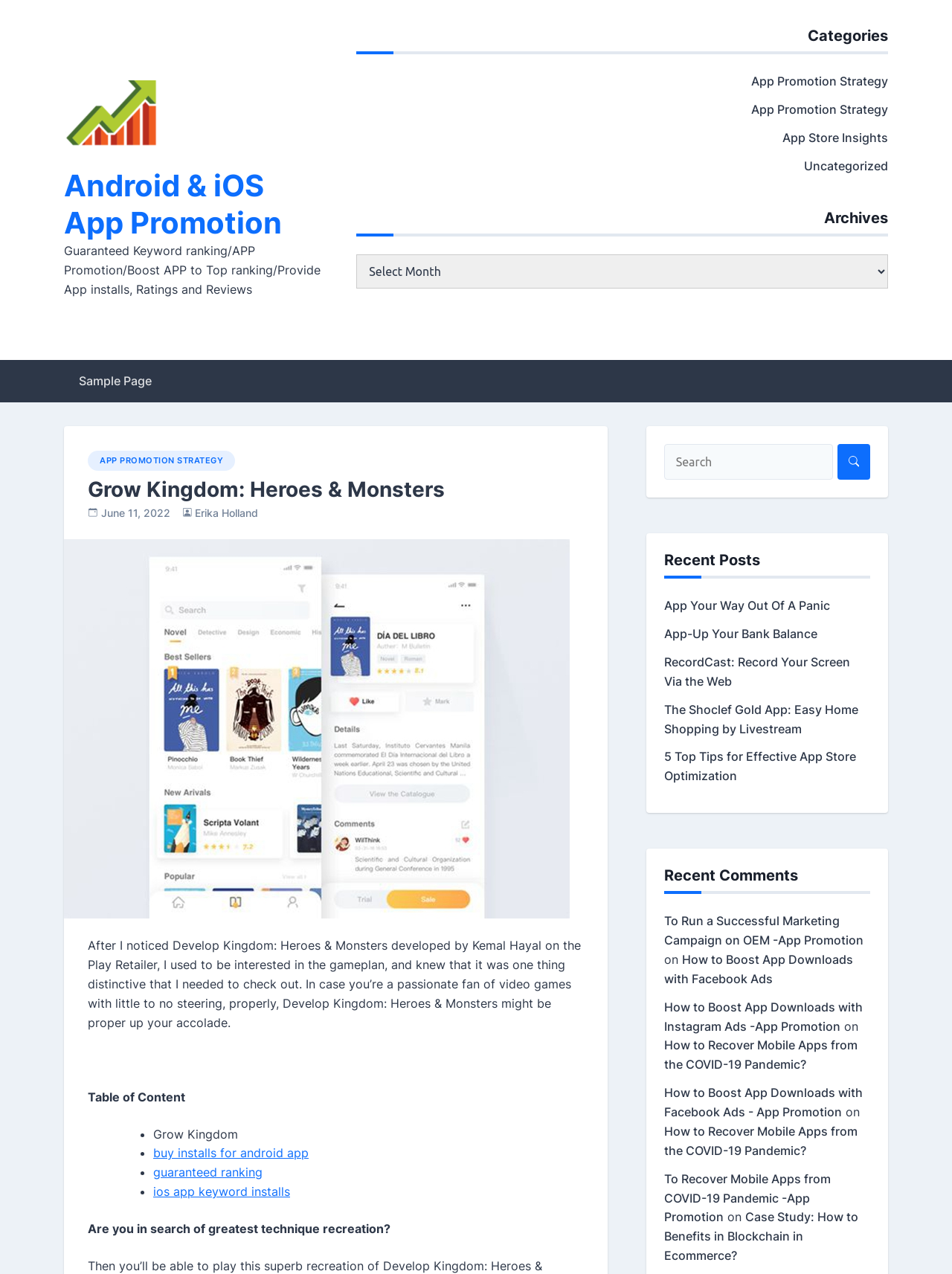Highlight the bounding box coordinates of the region I should click on to meet the following instruction: "Click the 'Android & iOS App Promotion' link".

[0.067, 0.131, 0.296, 0.189]